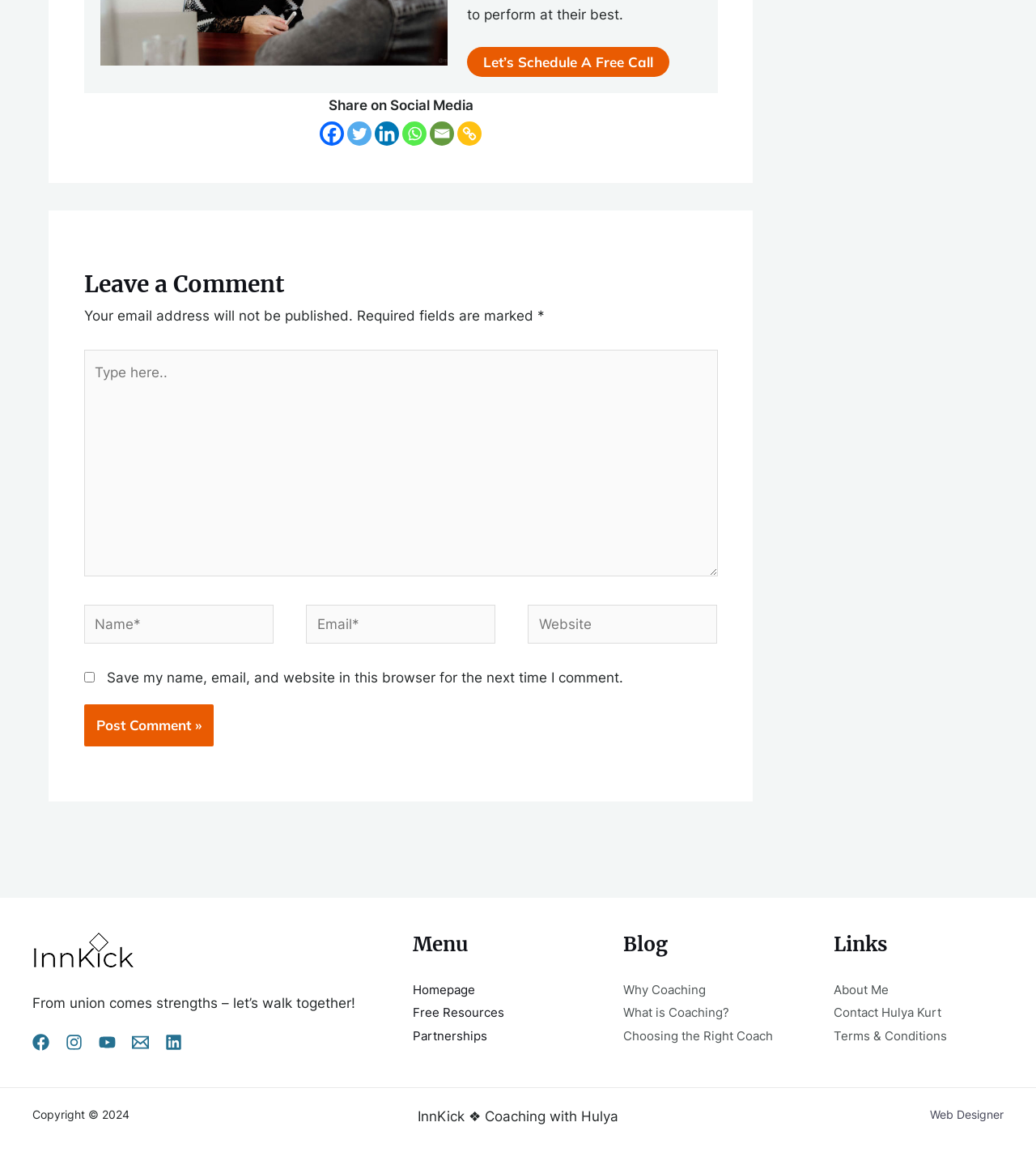Identify the bounding box coordinates of the region that should be clicked to execute the following instruction: "Click the 'Let’s Schedule A Free Call' link".

[0.451, 0.041, 0.646, 0.067]